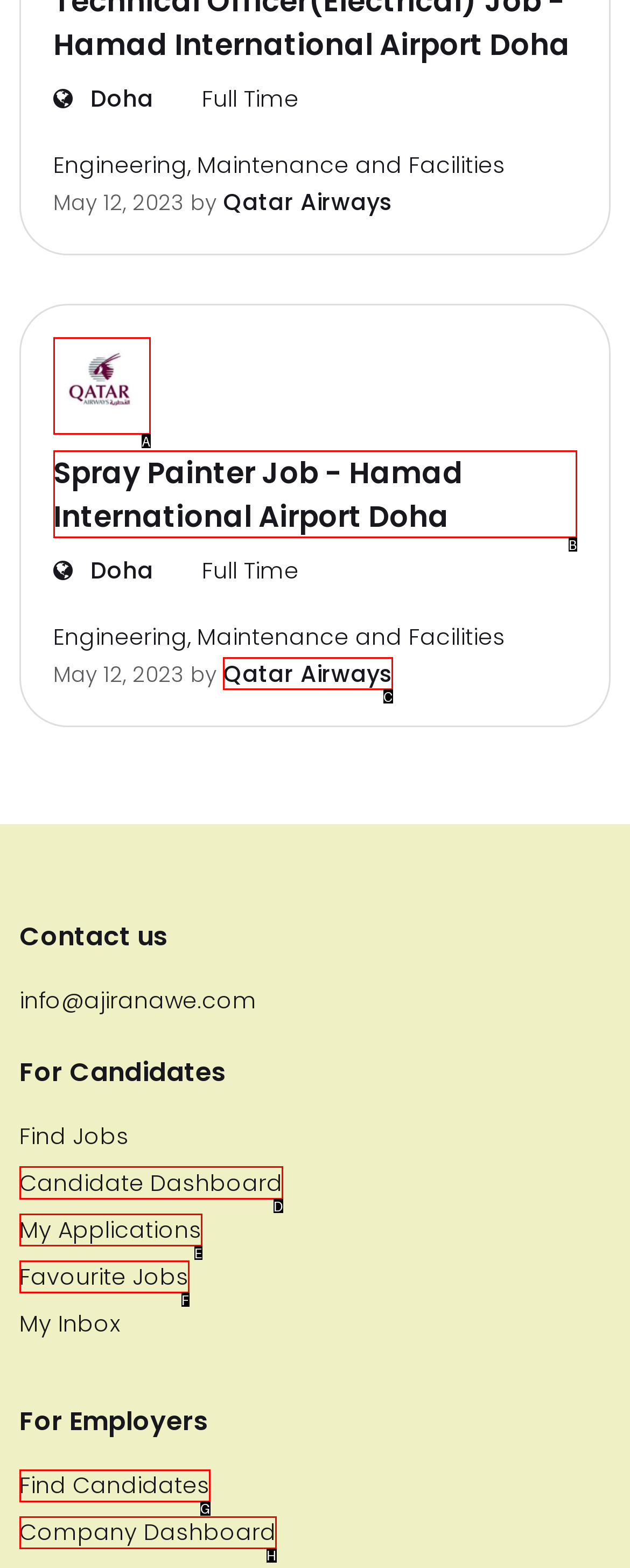Identify the correct lettered option to click in order to perform this task: Open the main menu. Respond with the letter.

None